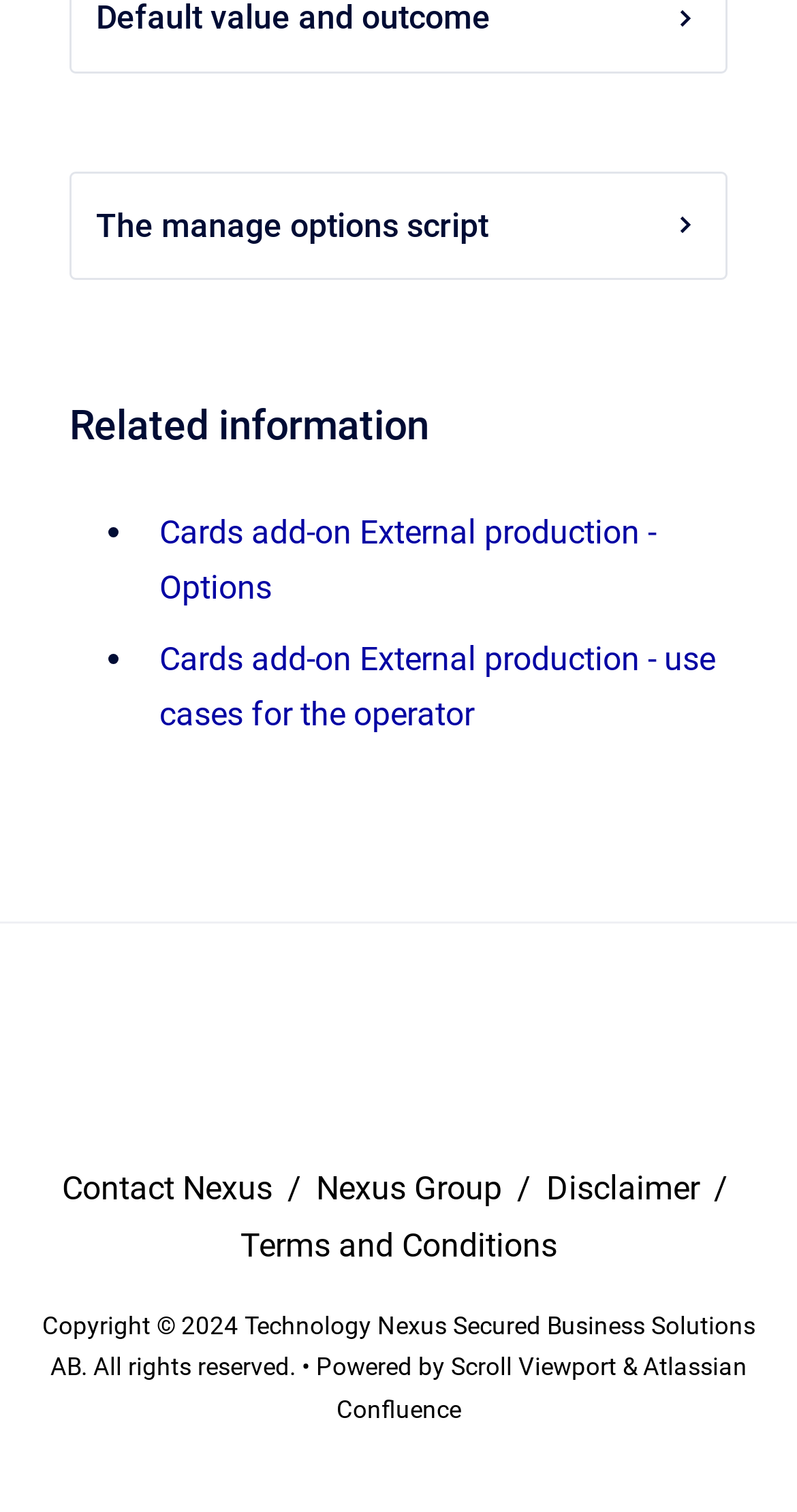Determine the bounding box coordinates of the UI element that matches the following description: "Terms and Conditions". The coordinates should be four float numbers between 0 and 1 in the format [left, top, right, bottom].

[0.301, 0.81, 0.699, 0.836]